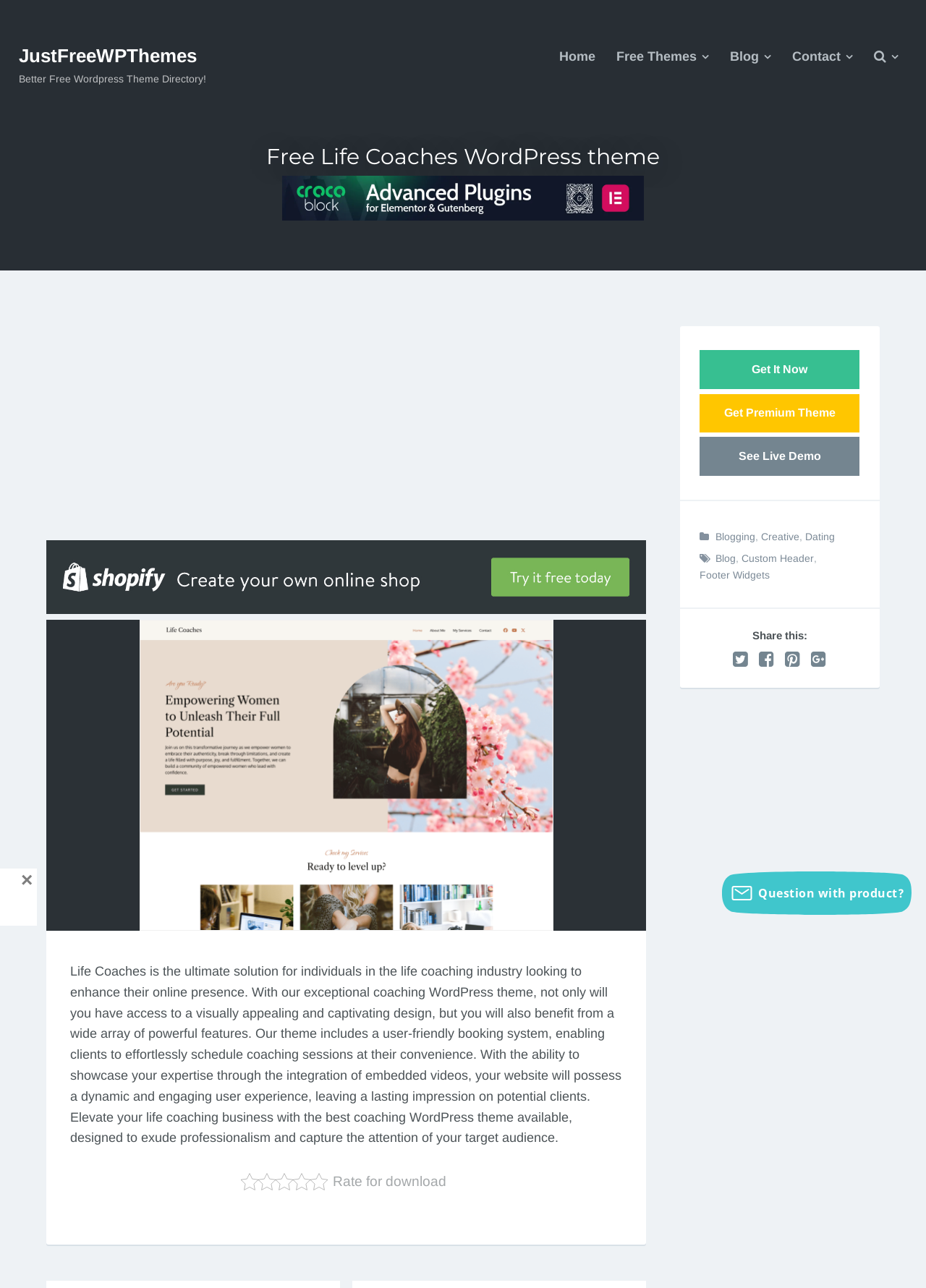Locate the bounding box coordinates of the area to click to fulfill this instruction: "Get the 'Premium Theme'". The bounding box should be presented as four float numbers between 0 and 1, in the order [left, top, right, bottom].

[0.756, 0.306, 0.928, 0.336]